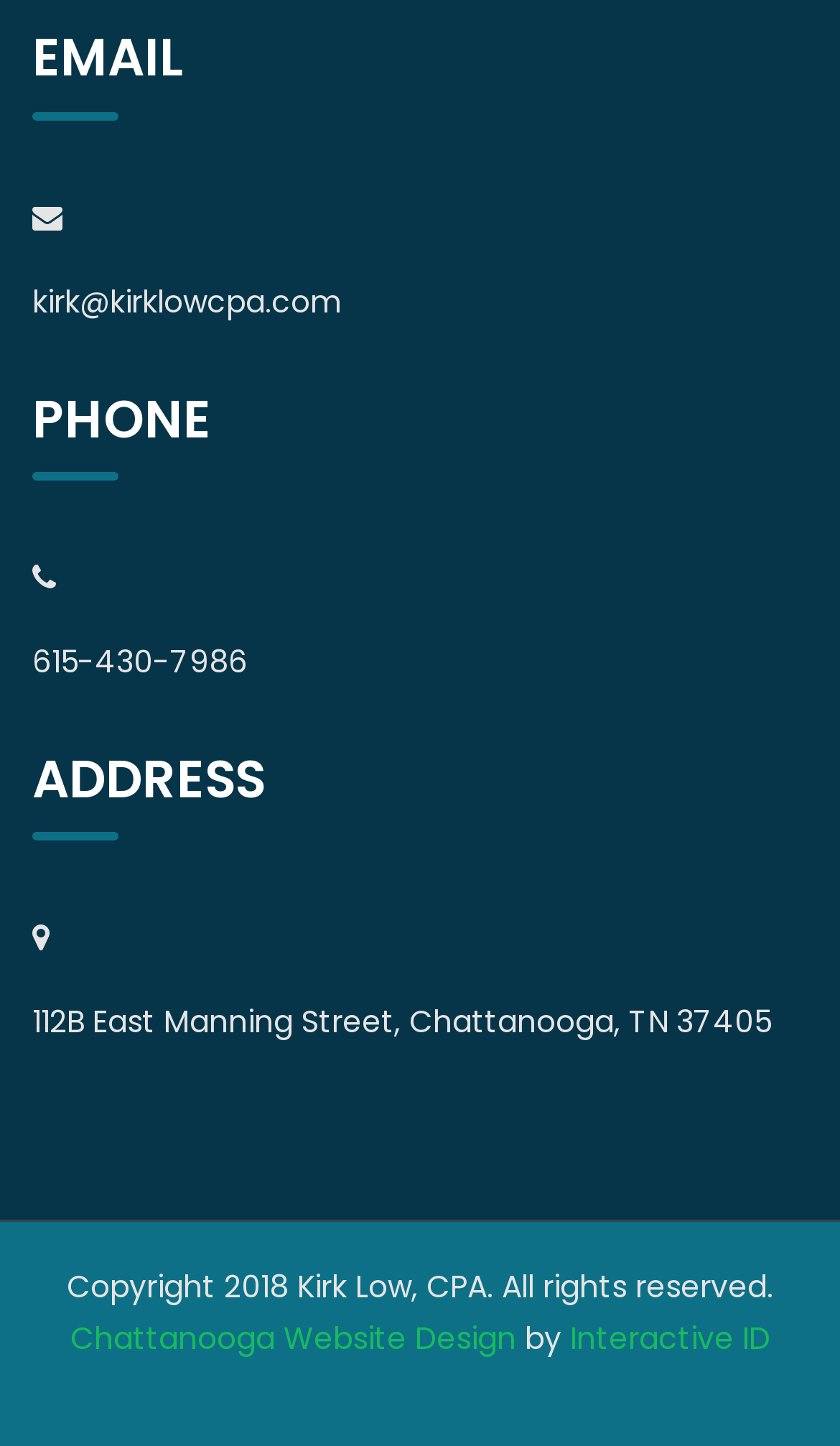Determine the bounding box coordinates for the HTML element mentioned in the following description: "Final Fantasy VII Remake Intergrade". The coordinates should be a list of four floats ranging from 0 to 1, represented as [left, top, right, bottom].

None